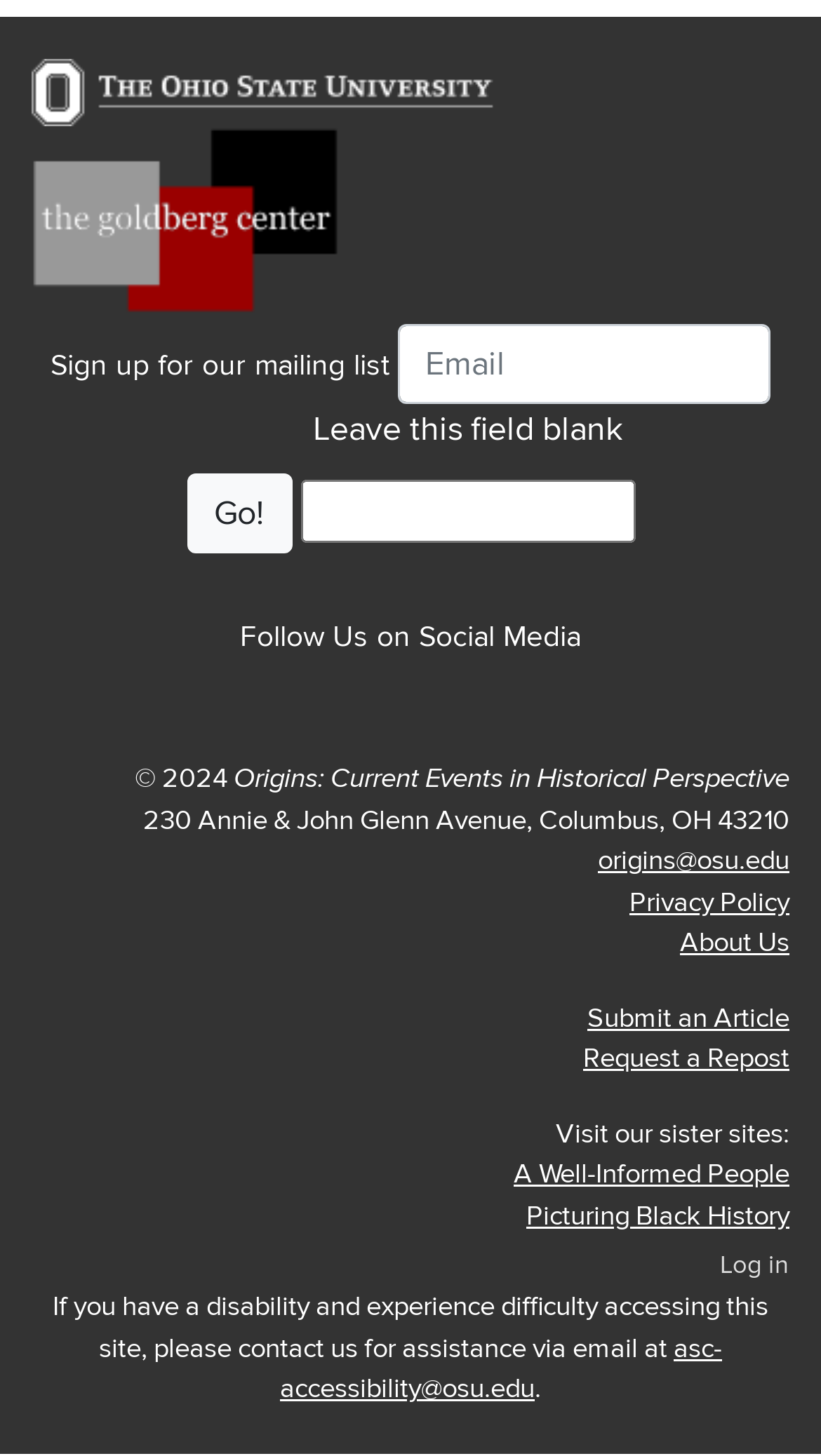How many social media platforms are listed?
Provide an in-depth answer to the question, covering all aspects.

I counted the number of link elements with images that appear to be social media logos, including Facebook, Instagram, Bluesky, Threads, and YouTube.